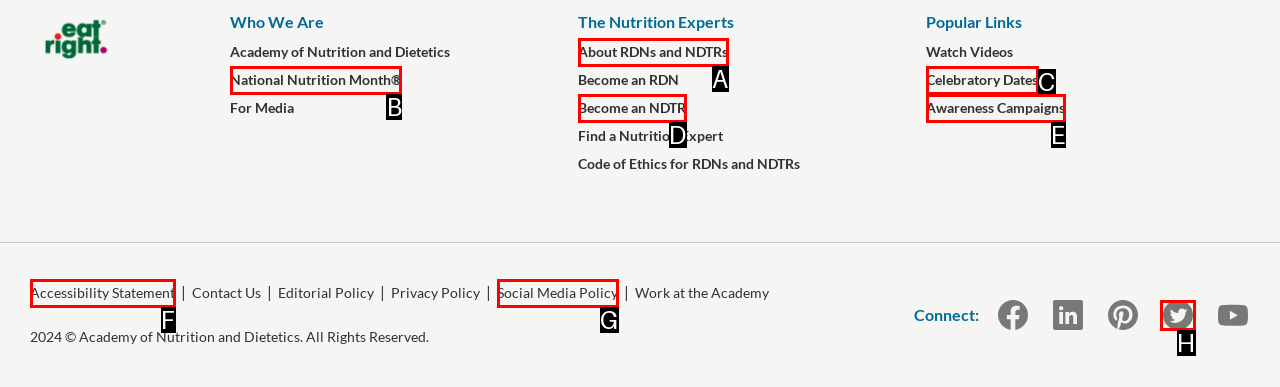Select the appropriate bounding box to fulfill the task: Learn about 'National Nutrition Month' Respond with the corresponding letter from the choices provided.

B